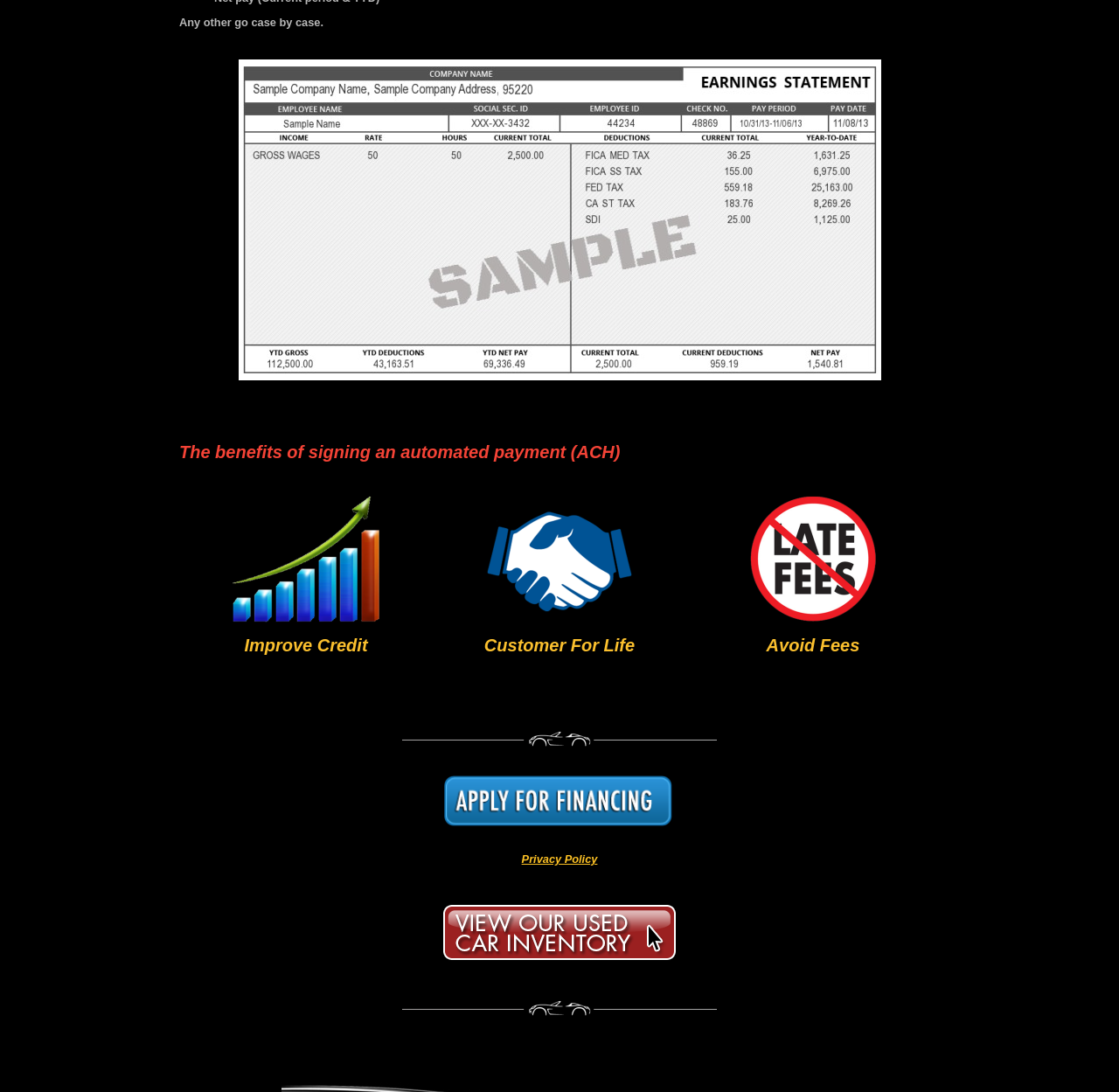What is the last link on the webpage?
Give a single word or phrase answer based on the content of the image.

Privacy Policy